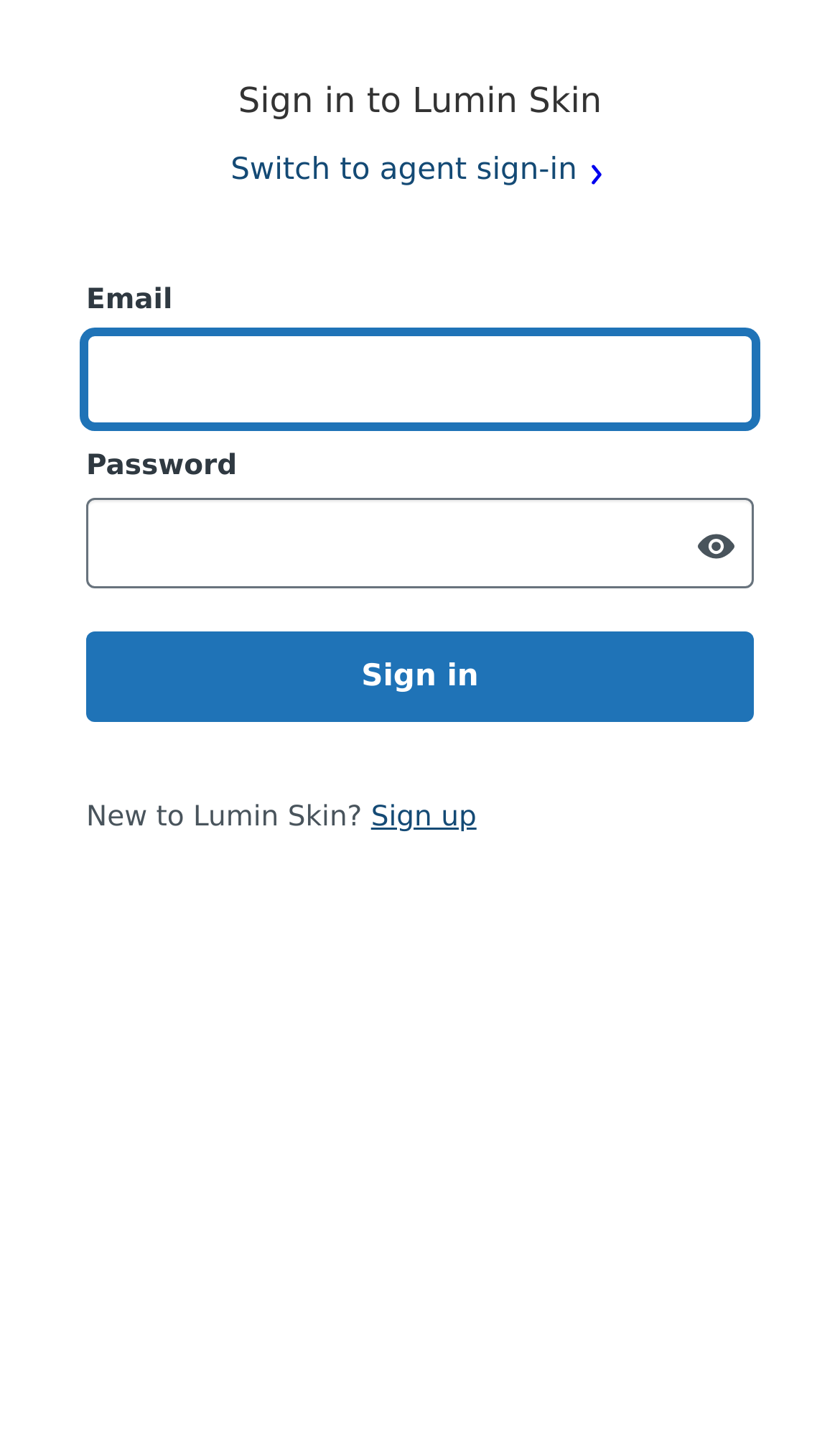Bounding box coordinates are specified in the format (top-left x, top-left y, bottom-right x, bottom-right y). All values are floating point numbers bounded between 0 and 1. Please provide the bounding box coordinate of the region this sentence describes: Switch to agent sign-in

[0.274, 0.104, 0.725, 0.136]